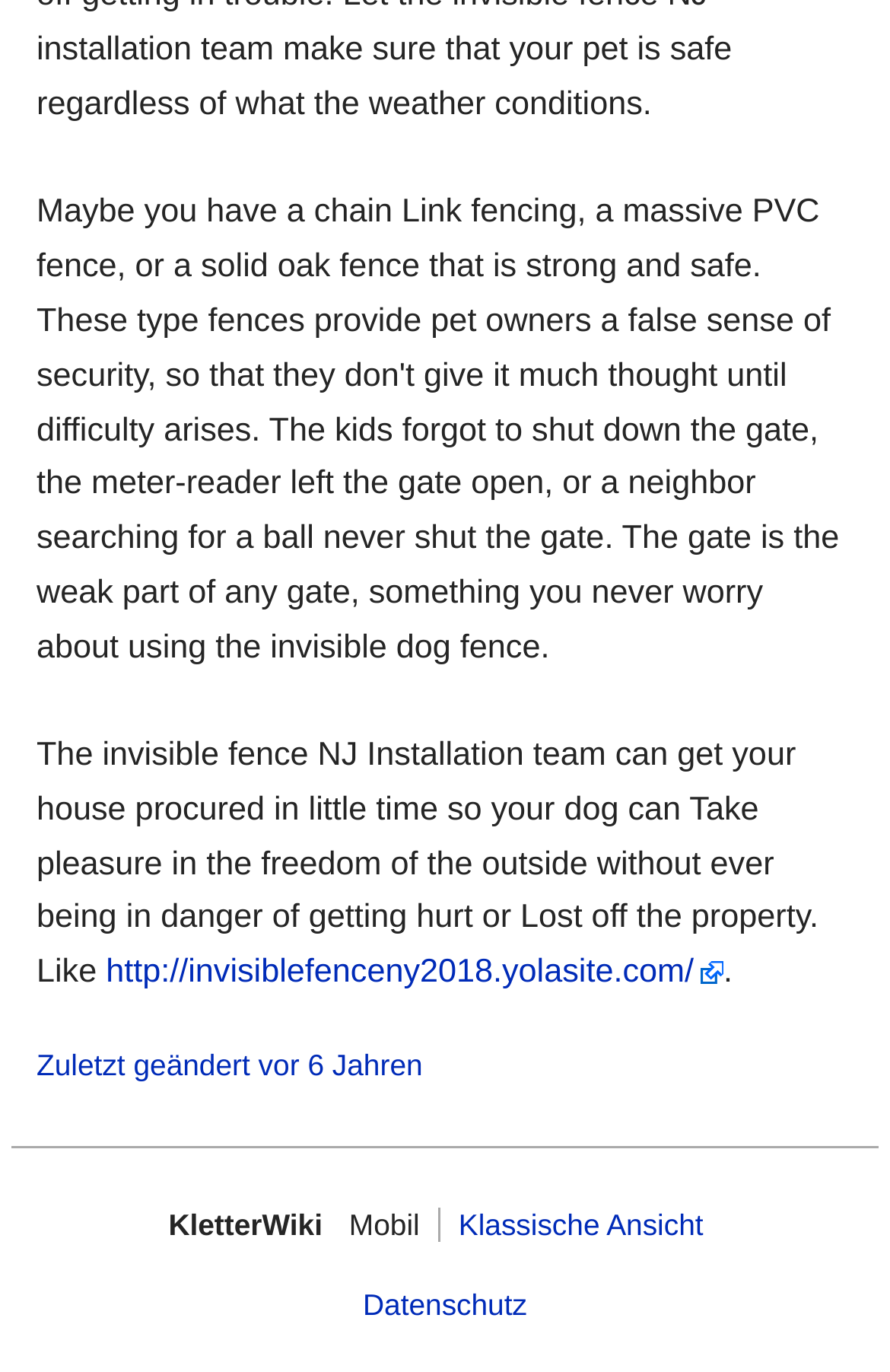Respond with a single word or phrase to the following question:
What is the purpose of the invisible fence?

To keep dogs safe